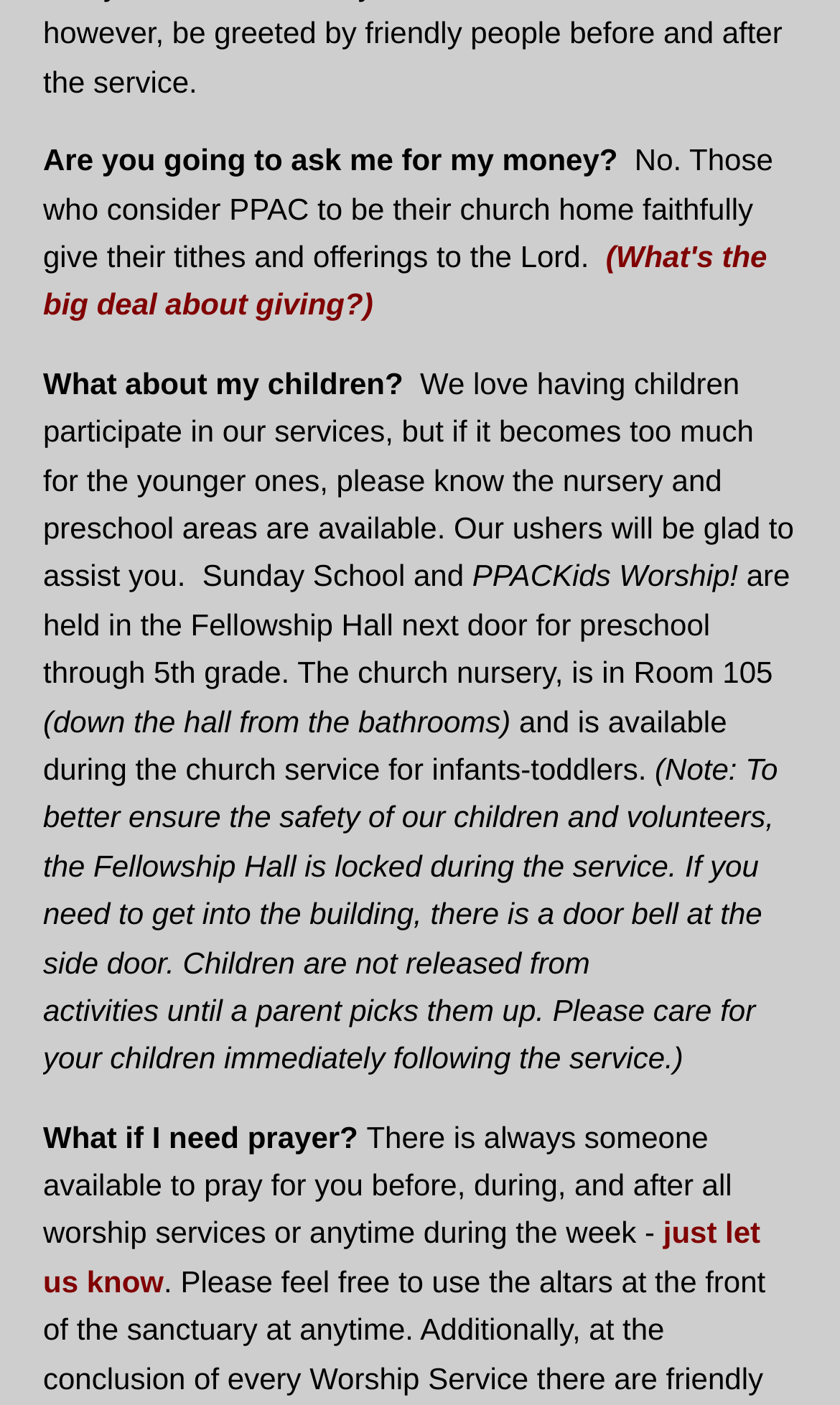Using the given description, provide the bounding box coordinates formatted as (top-left x, top-left y, bottom-right x, bottom-right y), with all values being floating point numbers between 0 and 1. Description: just let us know

[0.051, 0.865, 0.905, 0.924]